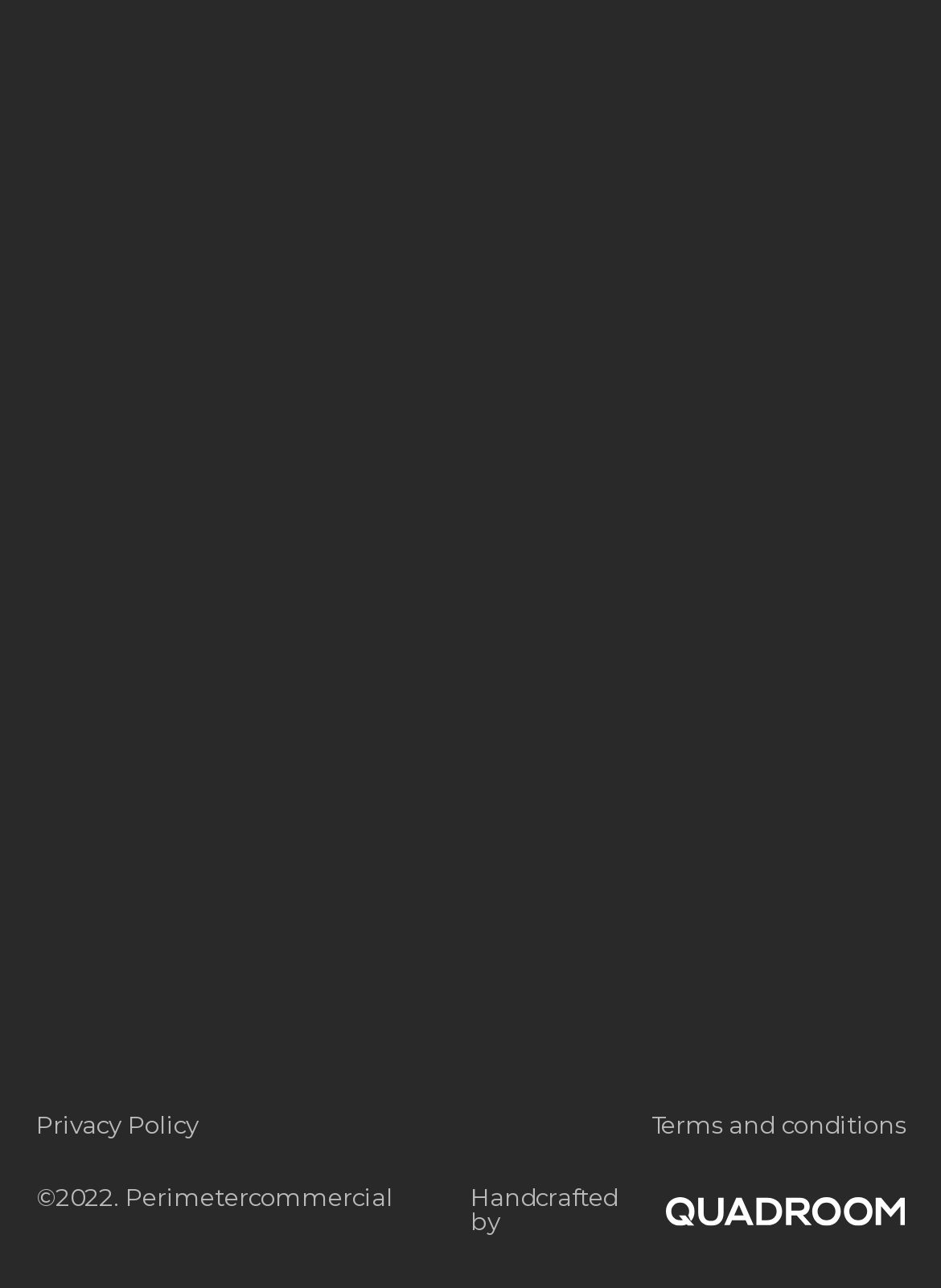Please locate the bounding box coordinates of the element that should be clicked to achieve the given instruction: "Go back to top".

[0.764, 0.888, 0.962, 0.91]